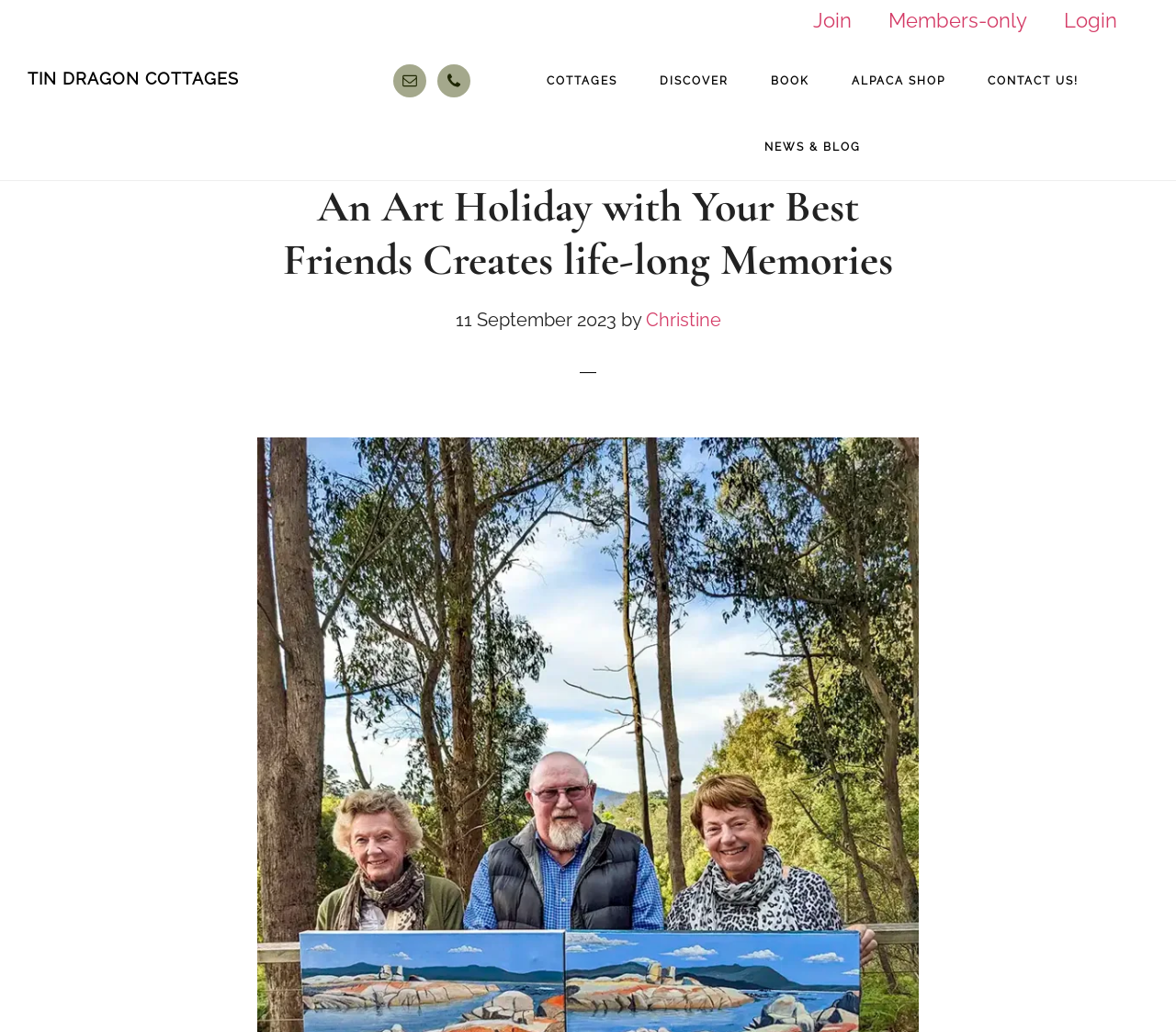Can you give a detailed response to the following question using the information from the image? What is the name of the website?

I determined the name of the website by looking at the link with the text 'TIN DRAGON COTTAGES' at the top of the page, which is likely the logo or main title of the website.